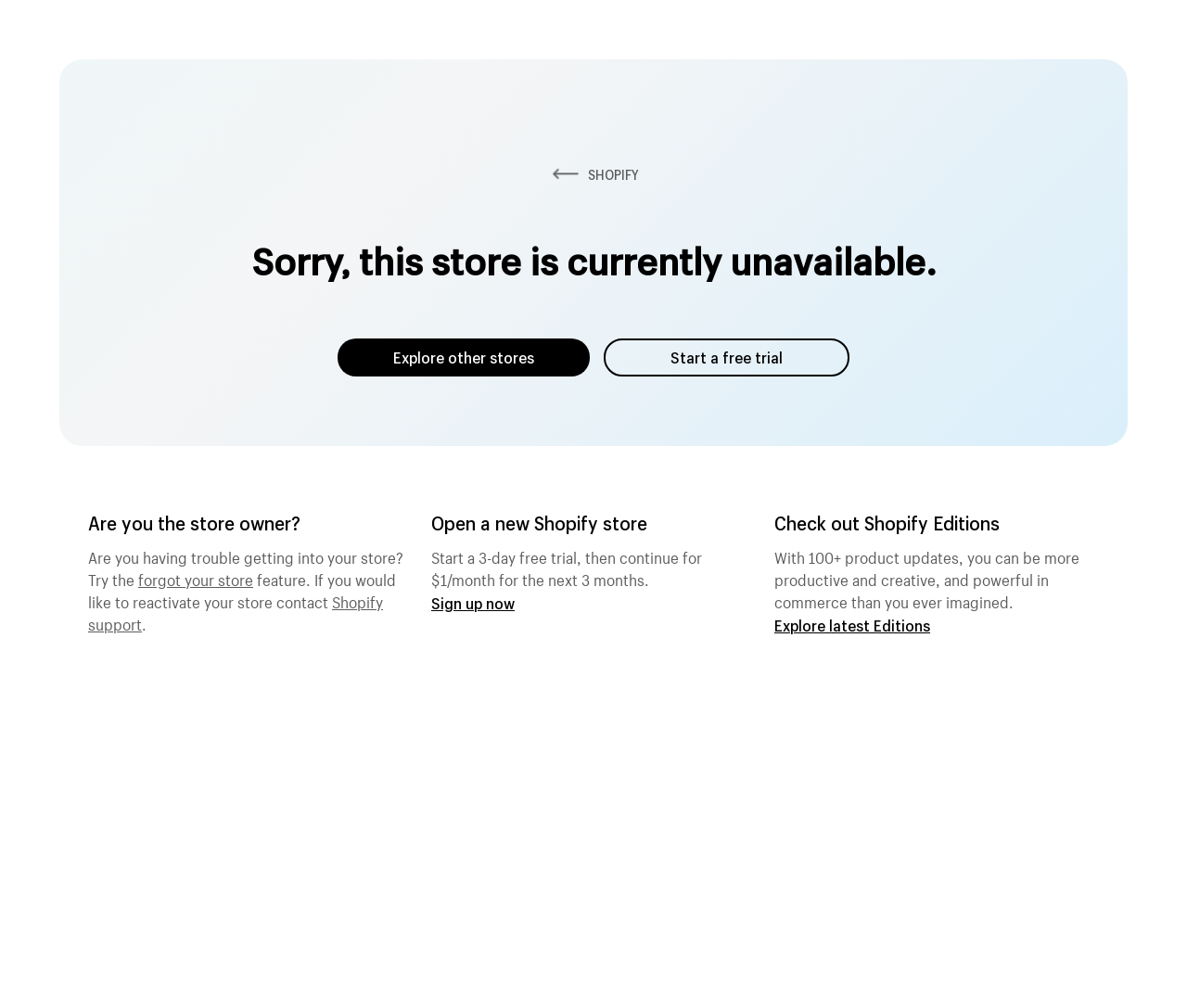Describe all visible elements and their arrangement on the webpage.

The webpage appears to be a Shopify ecommerce platform page. At the top, there is a prominent link to "SHOPIFY" accompanied by an image, likely the company's logo. Below this, a heading announces that the store is currently unavailable. 

To the right of the heading, there are two links: "Explore other stores" and "Start a free trial". 

Further down, a section targets the store owner, asking if they are having trouble accessing their store. This section provides a link to recover a forgotten store and contact Shopify support. 

Adjacent to this section, an option to open a new Shopify store is presented, along with a promotional offer for a 3-day free trial and a discounted monthly rate for the next three months. A "Sign up now" link is provided to take advantage of this offer.

On the right side of the page, a section promotes Shopify Editions, highlighting over 100 product updates that can enhance productivity, creativity, and commerce. A link to "Explore latest Editions" is provided for those interested in learning more.